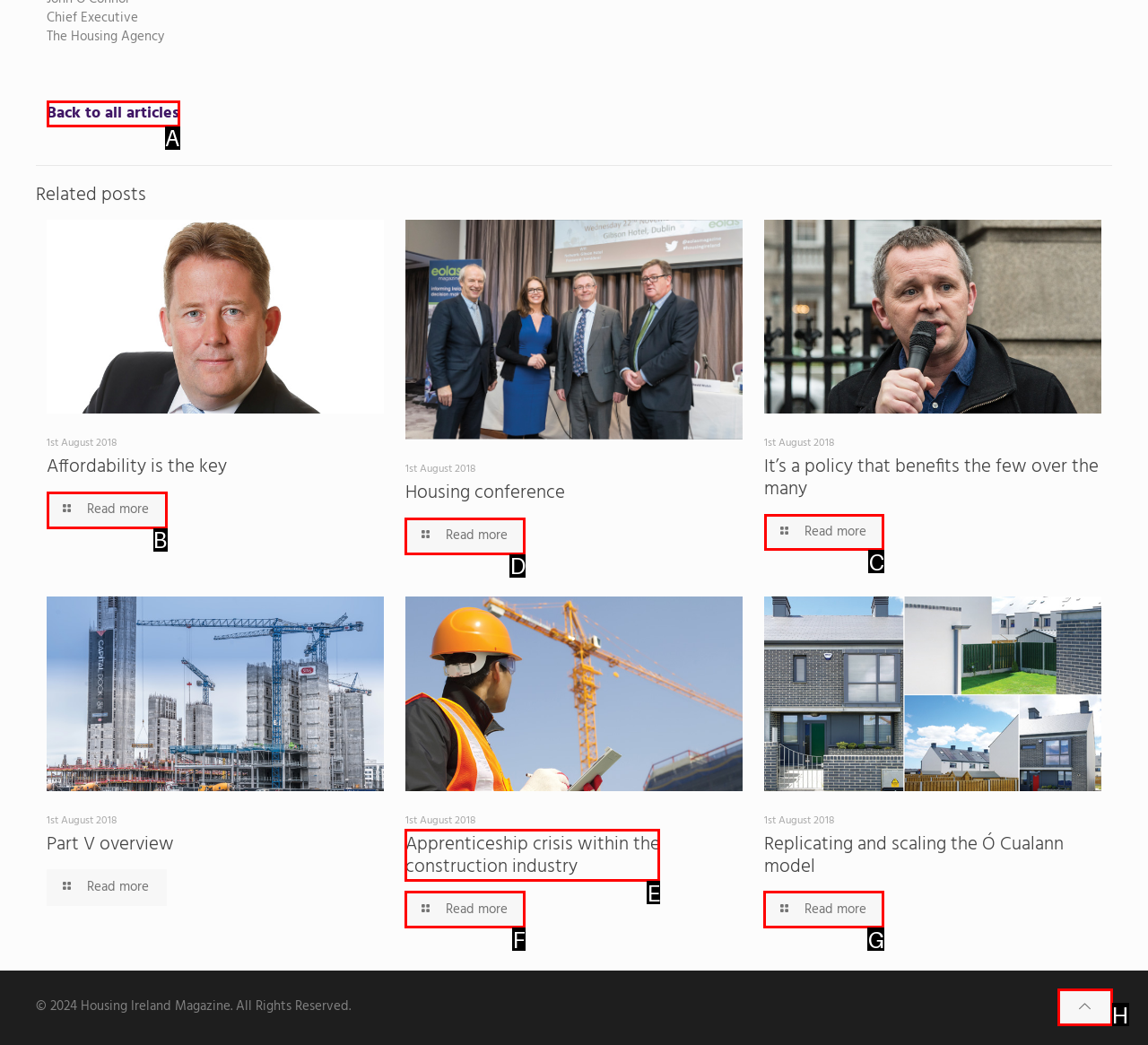Tell me the letter of the correct UI element to click for this instruction: Click on the 'About Alan' link. Answer with the letter only.

None